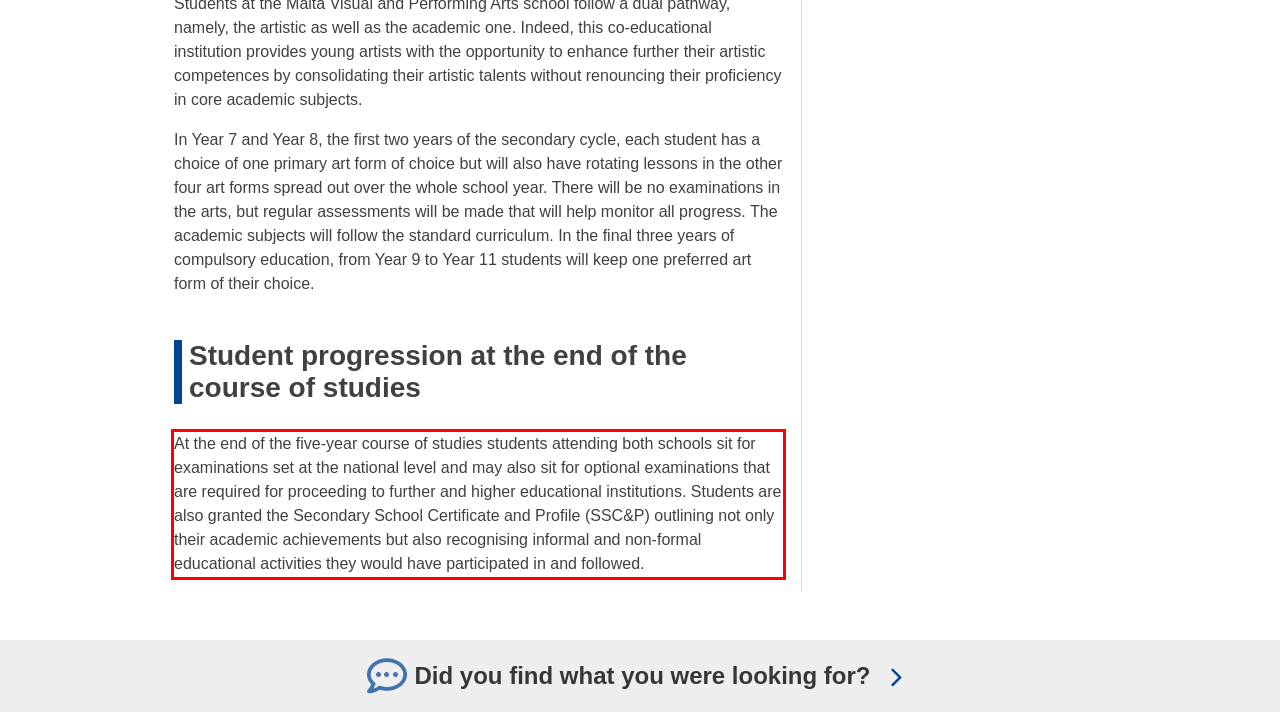Using the provided screenshot, read and generate the text content within the red-bordered area.

At the end of the five-year course of studies students attending both schools sit for examinations set at the national level and may also sit for optional examinations that are required for proceeding to further and higher educational institutions. Students are also granted the Secondary School Certificate and Profile (SSC&P) outlining not only their academic achievements but also recognising informal and non-formal educational activities they would have participated in and followed.